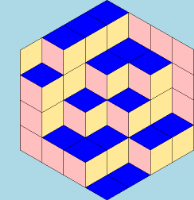Offer a detailed explanation of the image and its components.

The image features a vibrant 3D geometric representation, showcasing a colorful arrangement of blocks. The structure appears as if it has been crafted from blue, pink, and yellow cubes, intricately layered and interwoven to create a visually stimulating pattern. Each block's placement suggests a dynamic spatial relationship, enhancing the overall complexity of the design. This image is likely associated with the field of algebraic combinatorics, reflecting the journal's focus on innovative mathematical concepts and ideas. The background is a soft blue, providing a contrast that emphasizes the vivid colors of the blocks.